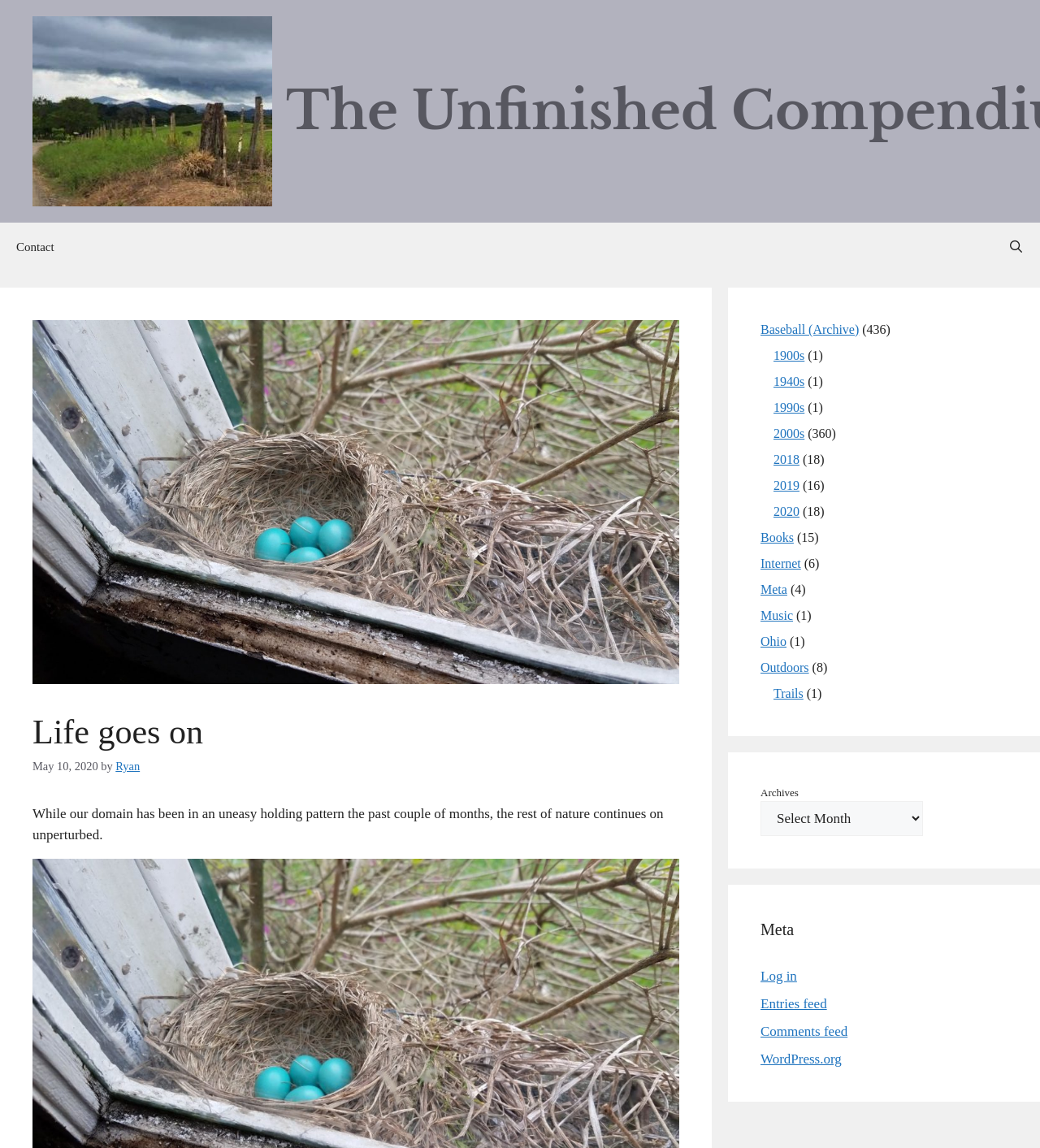Provide the bounding box coordinates of the UI element this sentence describes: "2000s".

[0.744, 0.372, 0.774, 0.384]